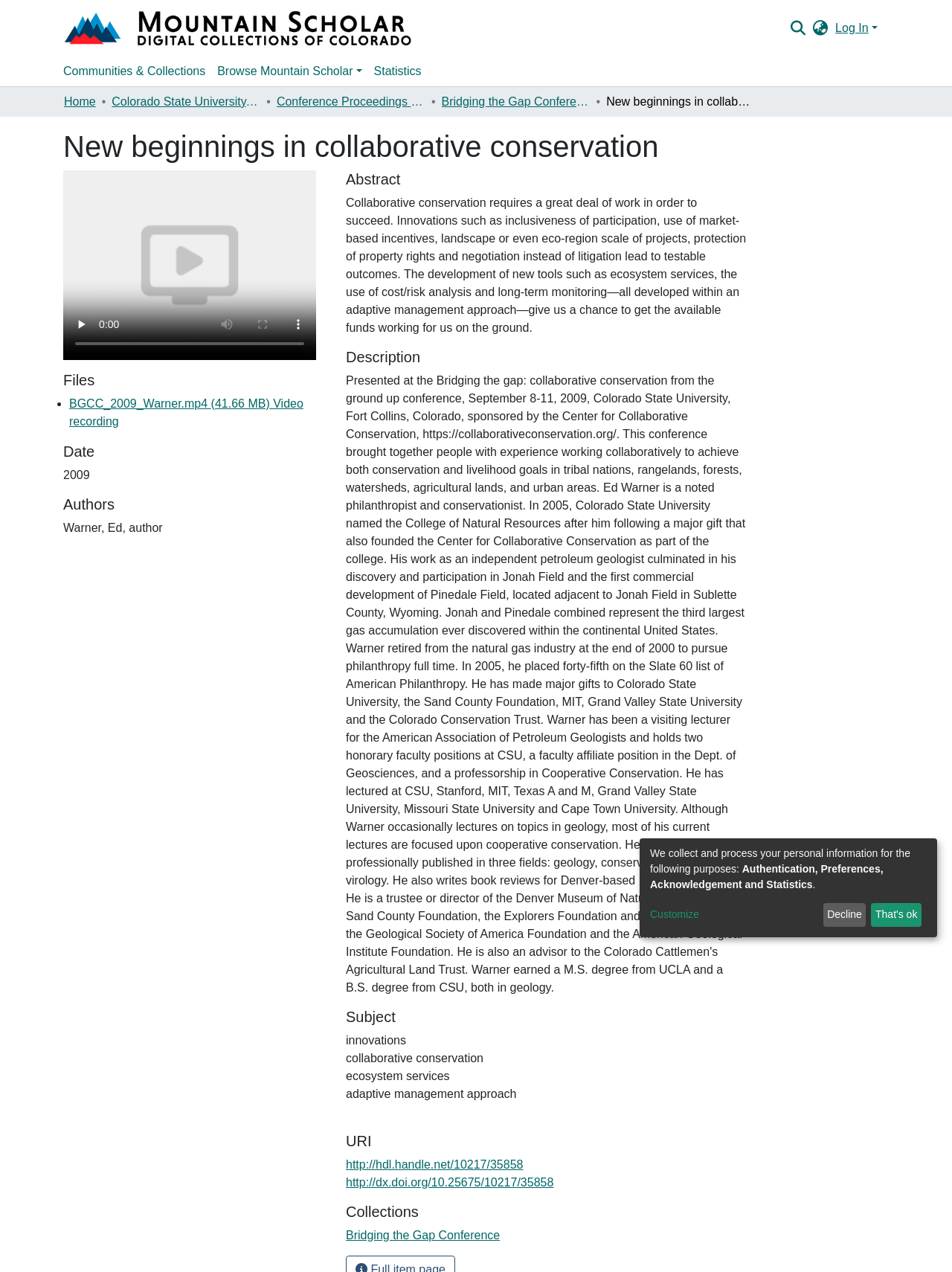Identify and extract the main heading from the webpage.

New beginnings in collaborative conservation